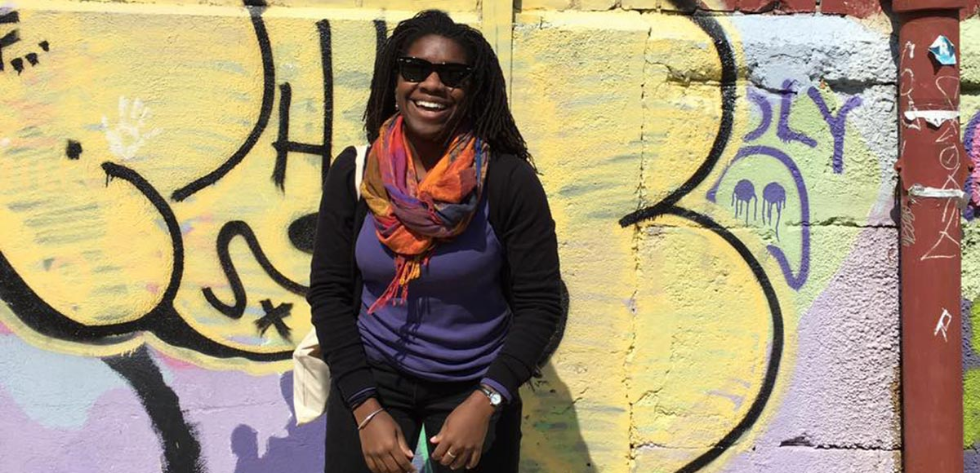What is the dominant color of Adrienne's top?
Please provide an in-depth and detailed response to the question.

According to the caption, Adrienne is 'dressed casually, wearing a purple top layered with a black jacket', which indicates that the dominant color of her top is purple.